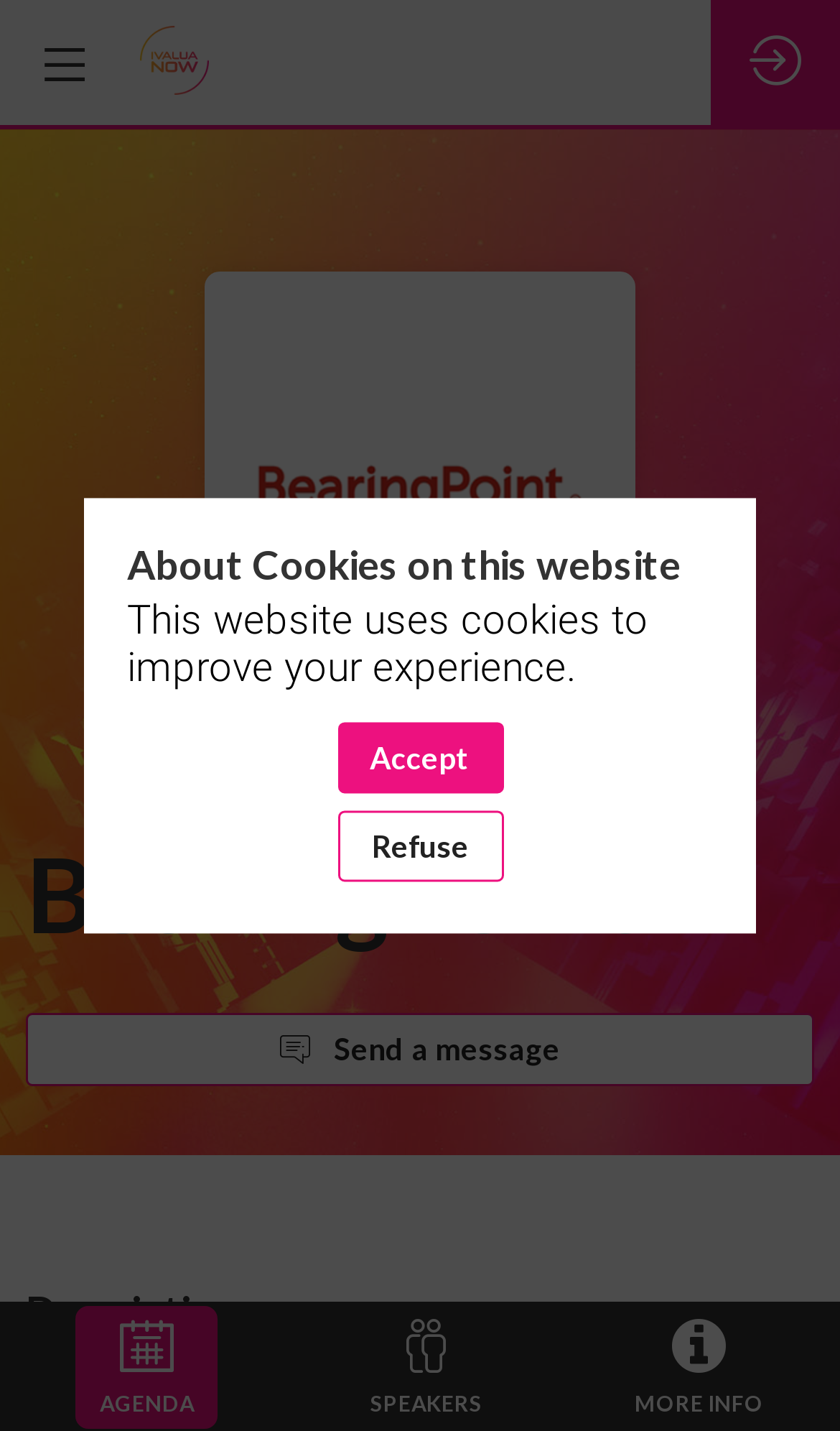Calculate the bounding box coordinates for the UI element based on the following description: "alt="Facebook Logo"". Ensure the coordinates are four float numbers between 0 and 1, i.e., [left, top, right, bottom].

None